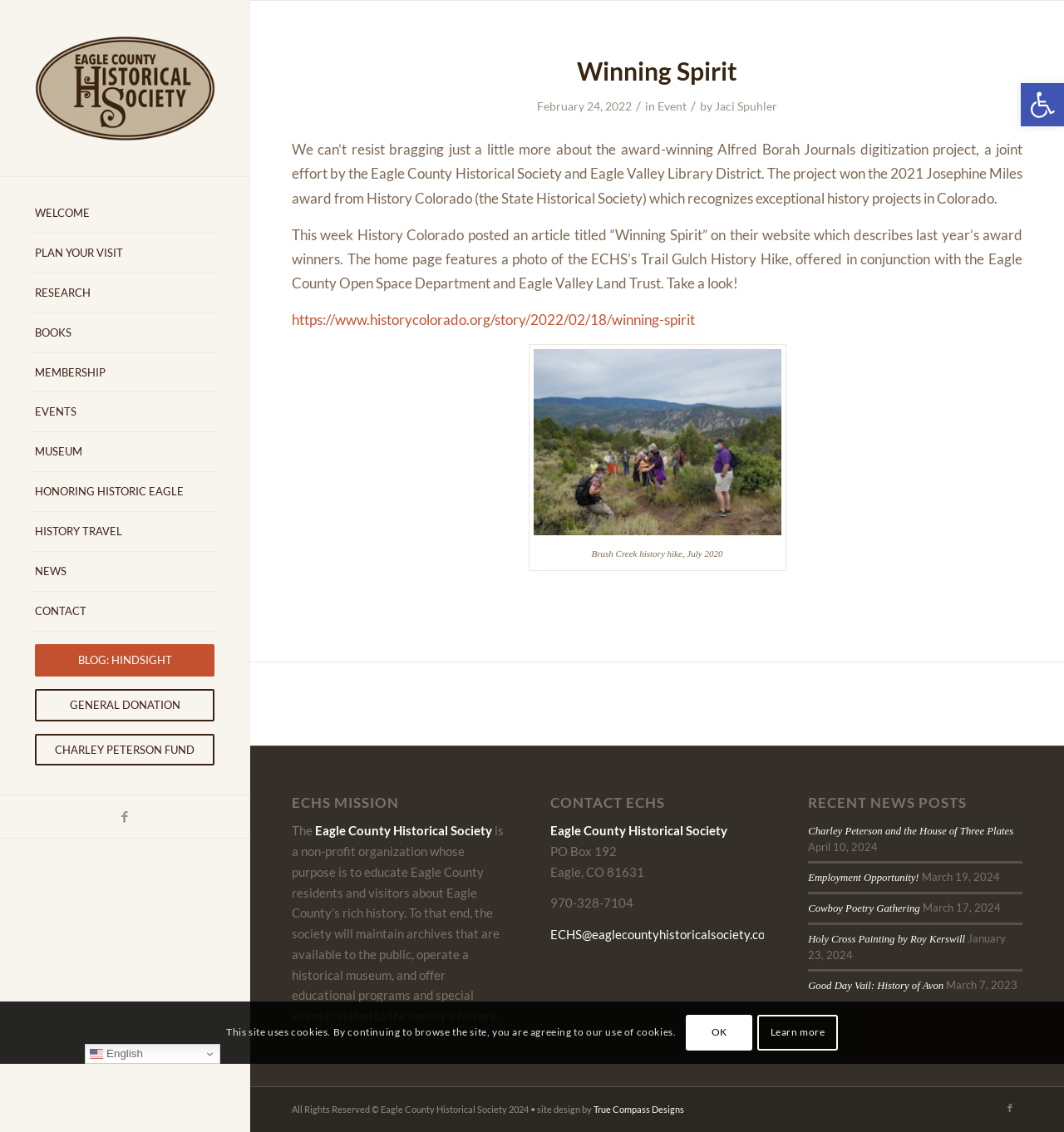What is the topic of the article posted by History Colorado?
Based on the visual content, answer with a single word or a brief phrase.

Winning Spirit